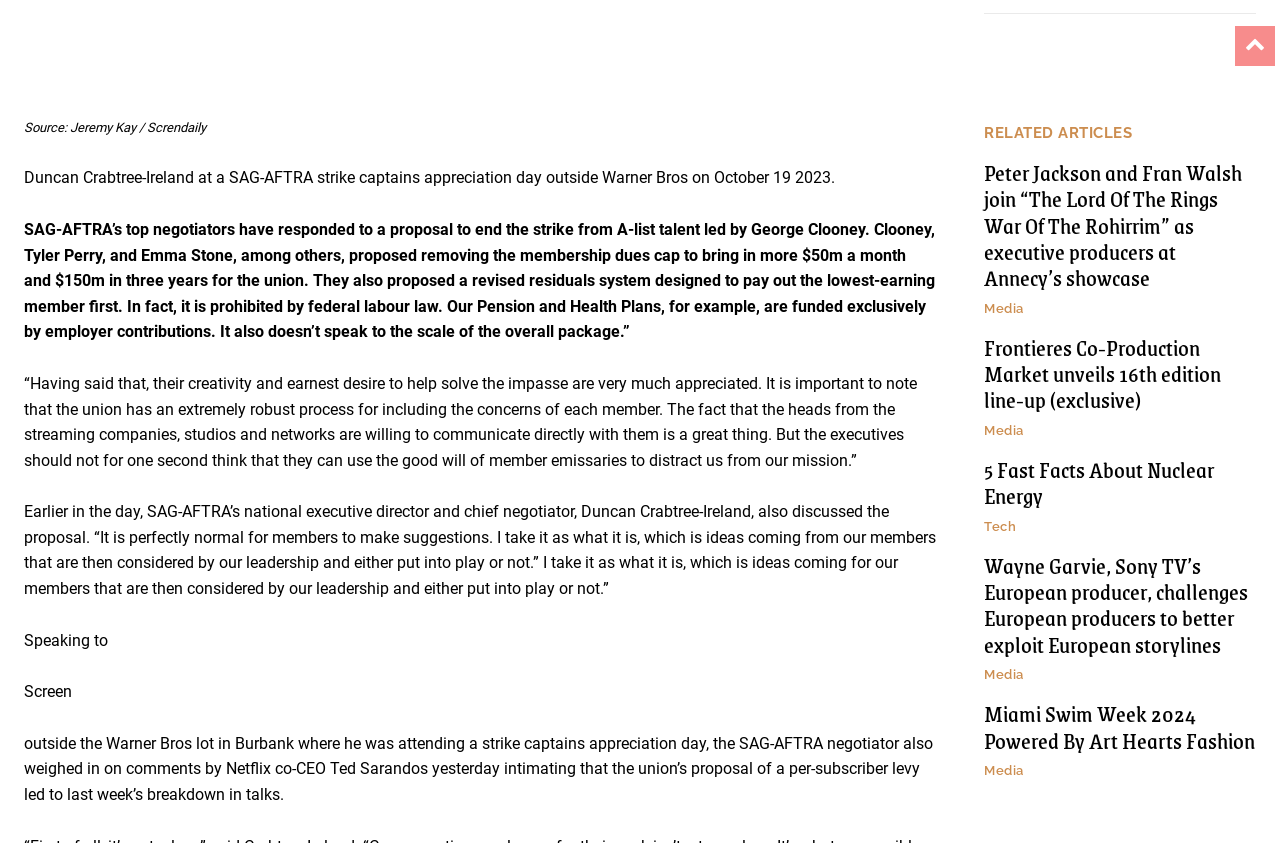Show me the bounding box coordinates of the clickable region to achieve the task as per the instruction: "Click on 'Media'".

[0.769, 0.358, 0.8, 0.373]